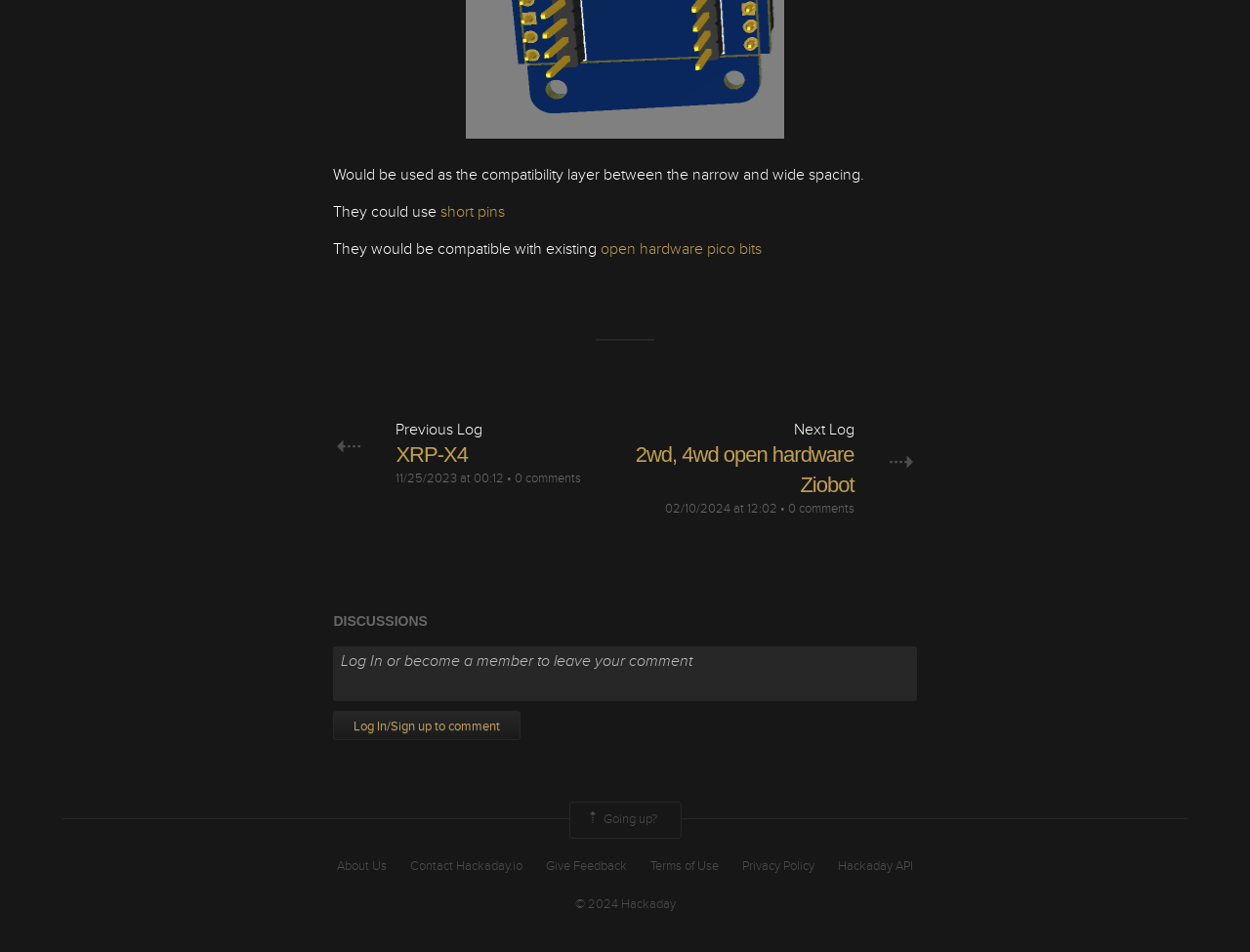Extract the bounding box coordinates for the UI element described as: "XRP-X4".

[0.317, 0.465, 0.374, 0.49]